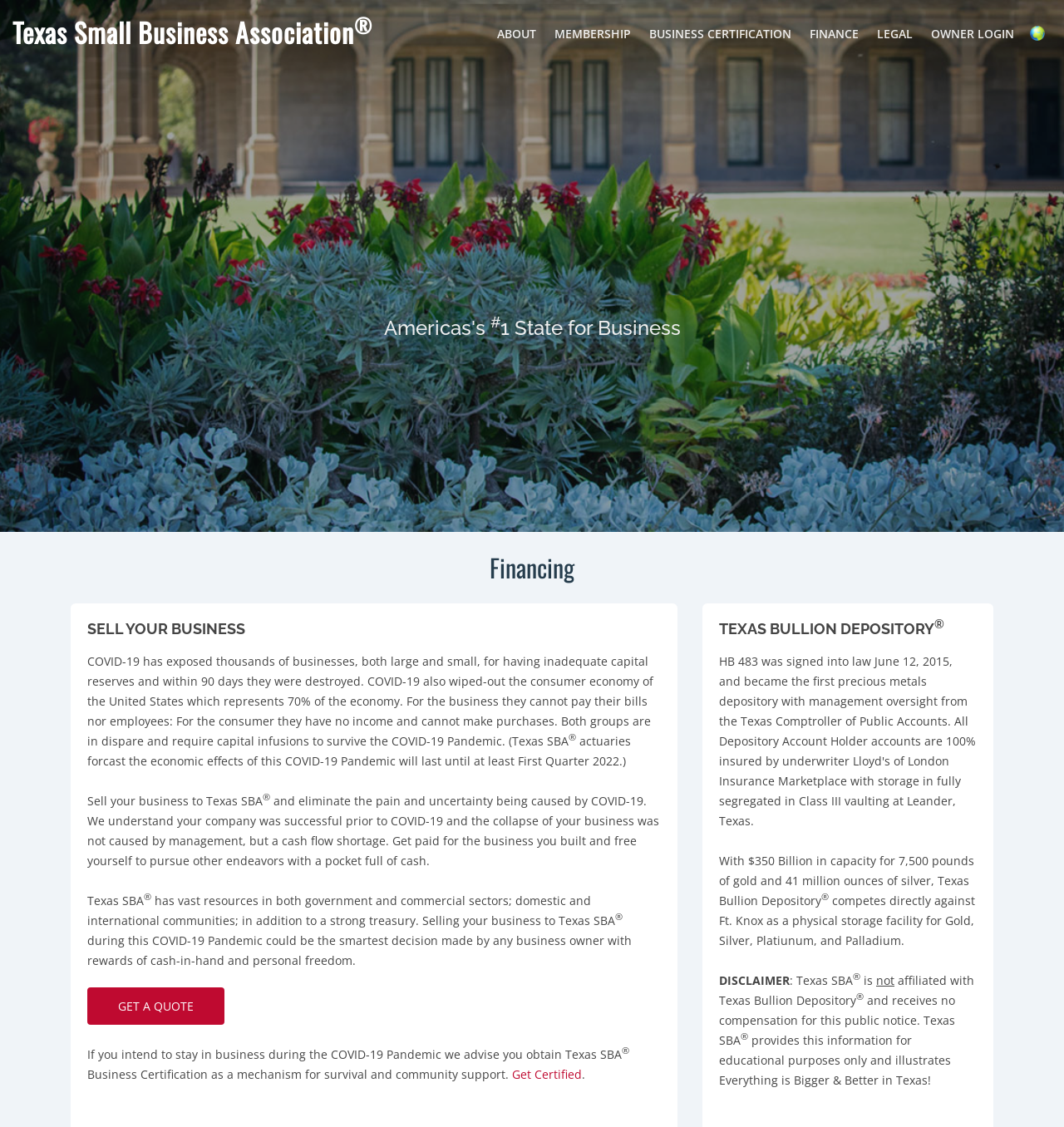Using the webpage screenshot, find the UI element described by Legal. Provide the bounding box coordinates in the format (top-left x, top-left y, bottom-right x, bottom-right y), ensuring all values are floating point numbers between 0 and 1.

[0.822, 0.022, 0.86, 0.038]